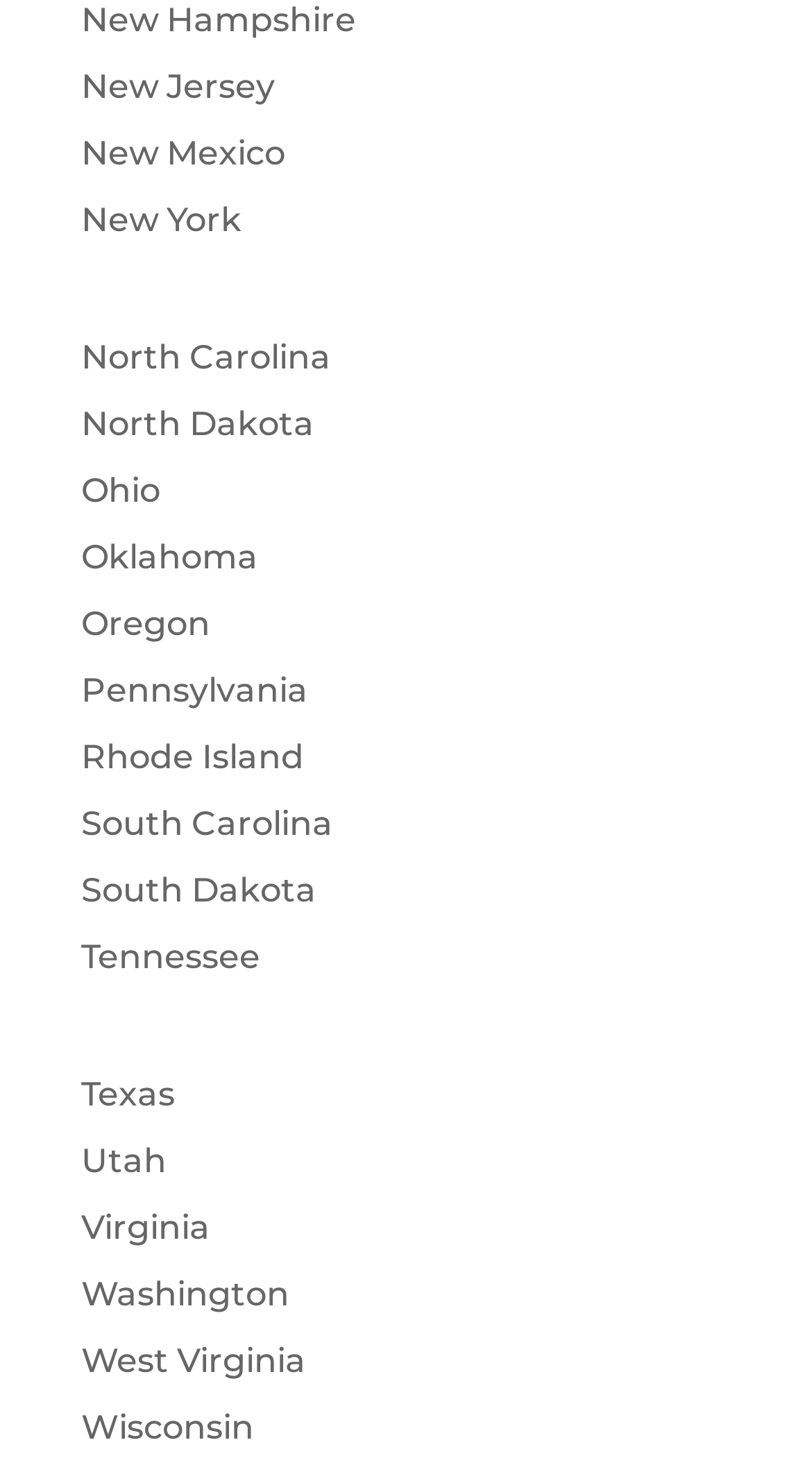Answer the question in one word or a short phrase:
How many states start with 'New'?

4